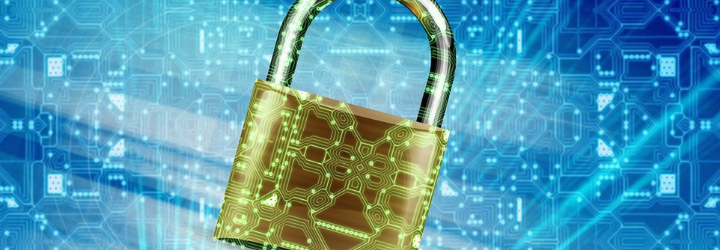Look at the image and give a detailed response to the following question: What is the problem with traditional FTP?

The image conveys the message that traditional FTP lacks essential security measures, making it vulnerable to data breaches and unauthorized access, which emphasizes the importance of encryption when discussing File Transfer Protocol (FTP).